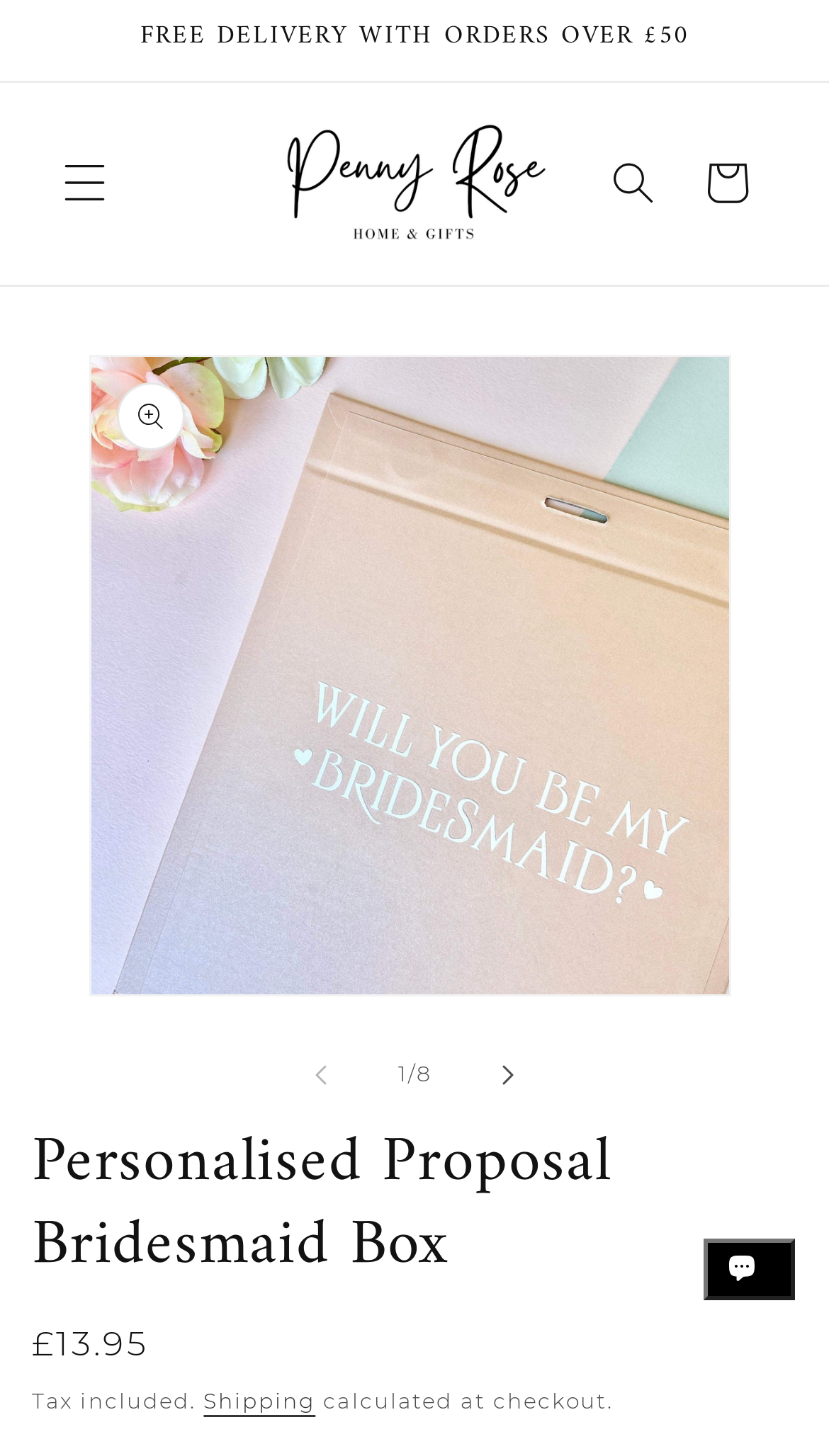What is the purpose of the proposal box?
Carefully examine the image and provide a detailed answer to the question.

I inferred the purpose of the proposal box by understanding the context of the webpage, which is about a personalized proposal box. The box is likely used to ask someone to be a part of a special day, such as a wedding.